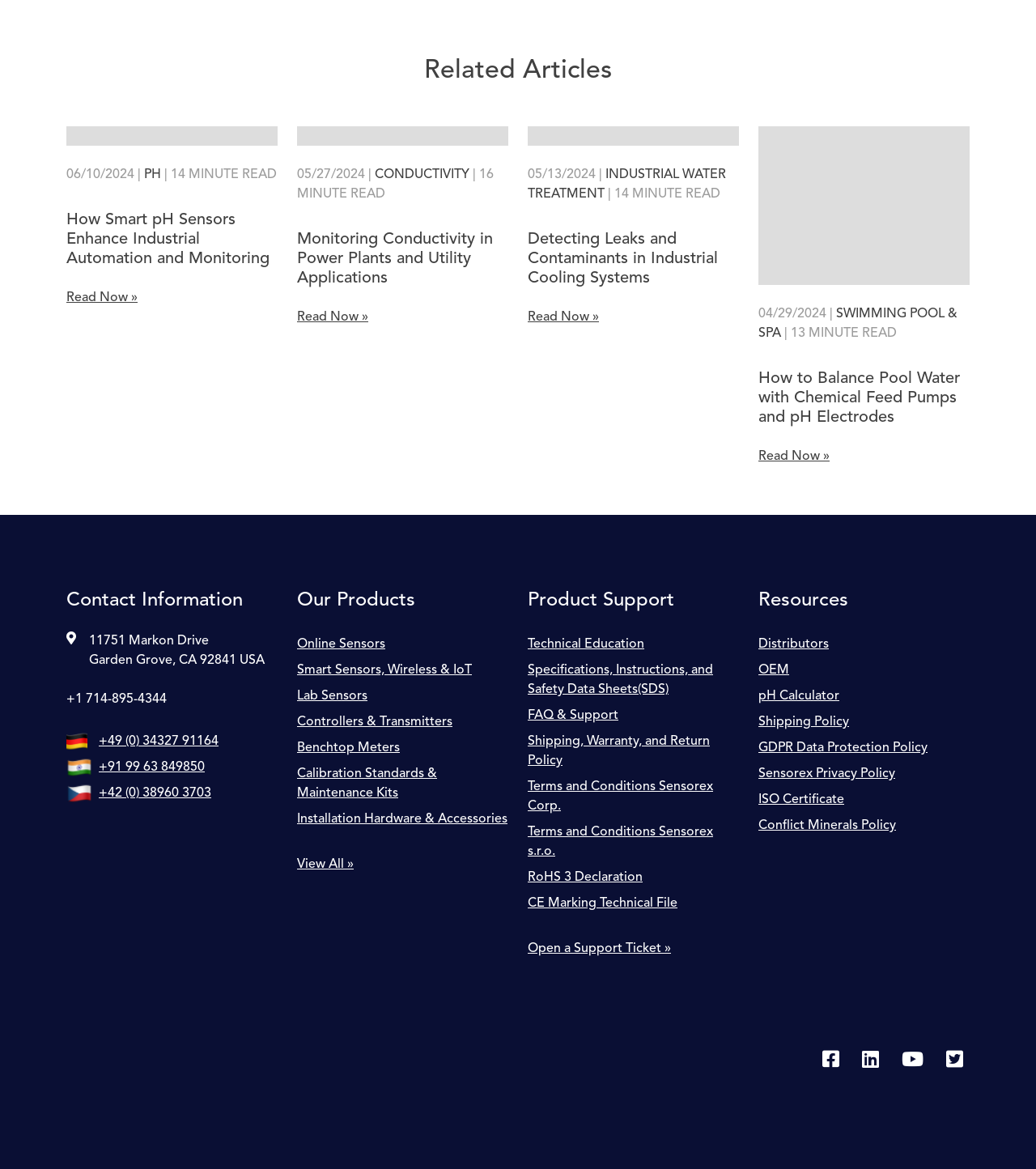Pinpoint the bounding box coordinates of the area that must be clicked to complete this instruction: "Visit Fairtrade Foundation's Facebook page".

None